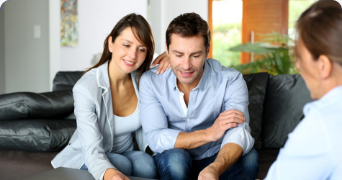What is the atmosphere in the room?
Please provide a detailed answer to the question.

The woman leaning slightly towards the man and the inspector facing them suggests a collaborative and open atmosphere in the room, emphasizing the importance of clear communication and understanding between clients and professionals.